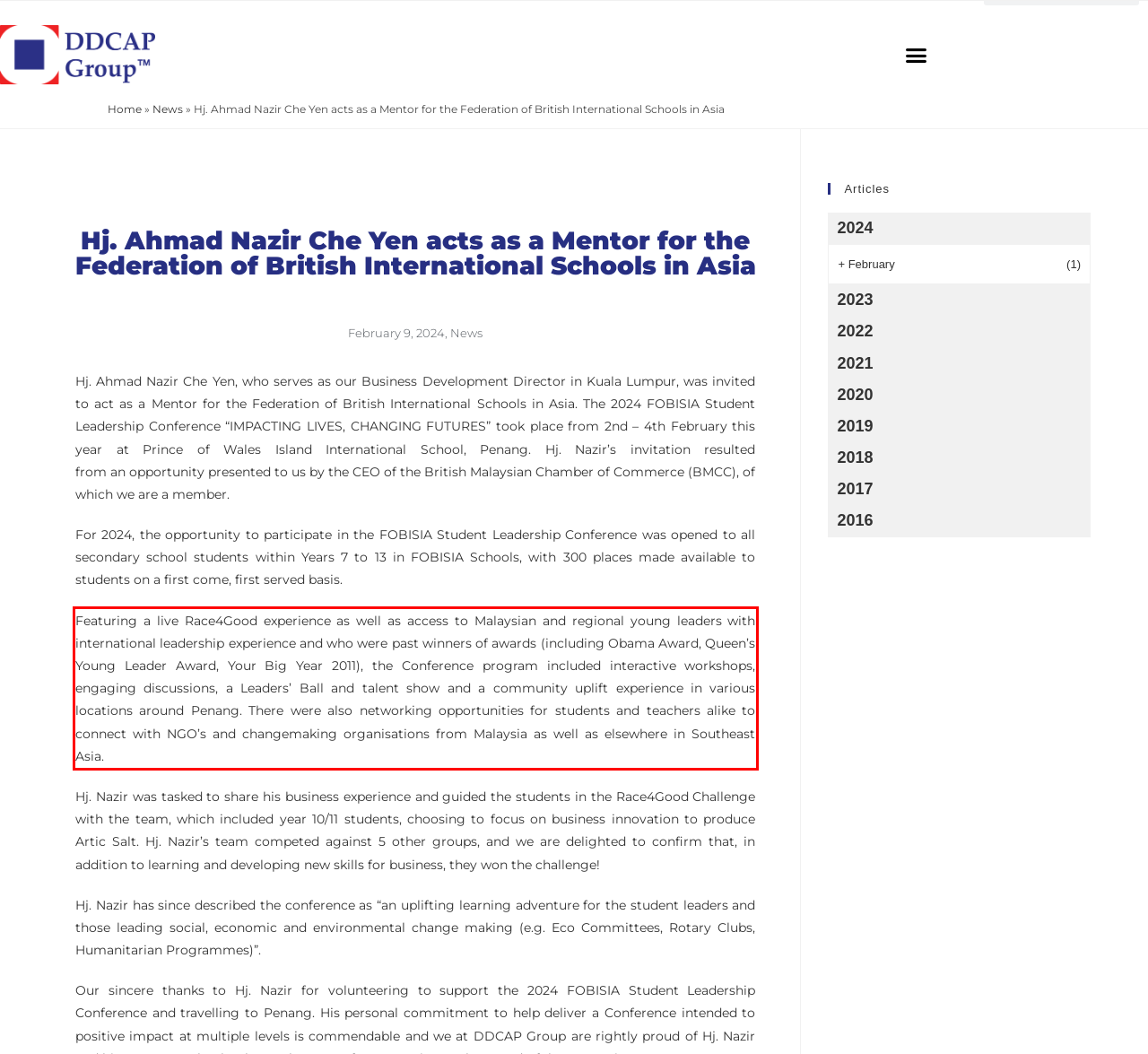Using the provided webpage screenshot, identify and read the text within the red rectangle bounding box.

Featuring a live Race4Good experience as well as access to Malaysian and regional young leaders with international leadership experience and who were past winners of awards (including Obama Award, Queen’s Young Leader Award, Your Big Year 2011), the Conference program included interactive workshops, engaging discussions, a Leaders’ Ball and talent show and a community uplift experience in various locations around Penang. There were also networking opportunities for students and teachers alike to connect with NGO’s and changemaking organisations from Malaysia as well as elsewhere in Southeast Asia.